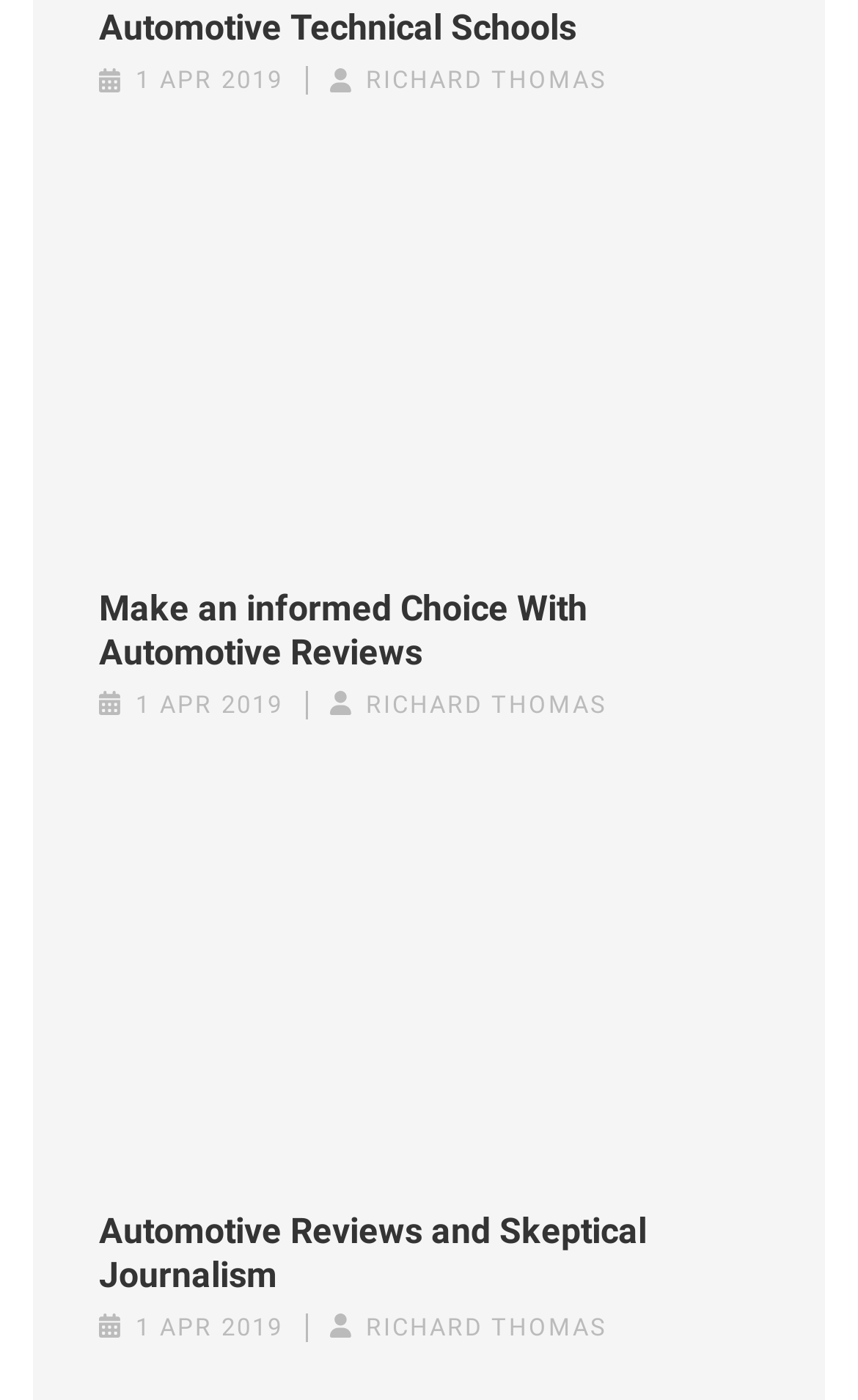Identify the bounding box coordinates of the part that should be clicked to carry out this instruction: "Click on 'Automotive Technical Schools'".

[0.115, 0.005, 0.672, 0.037]